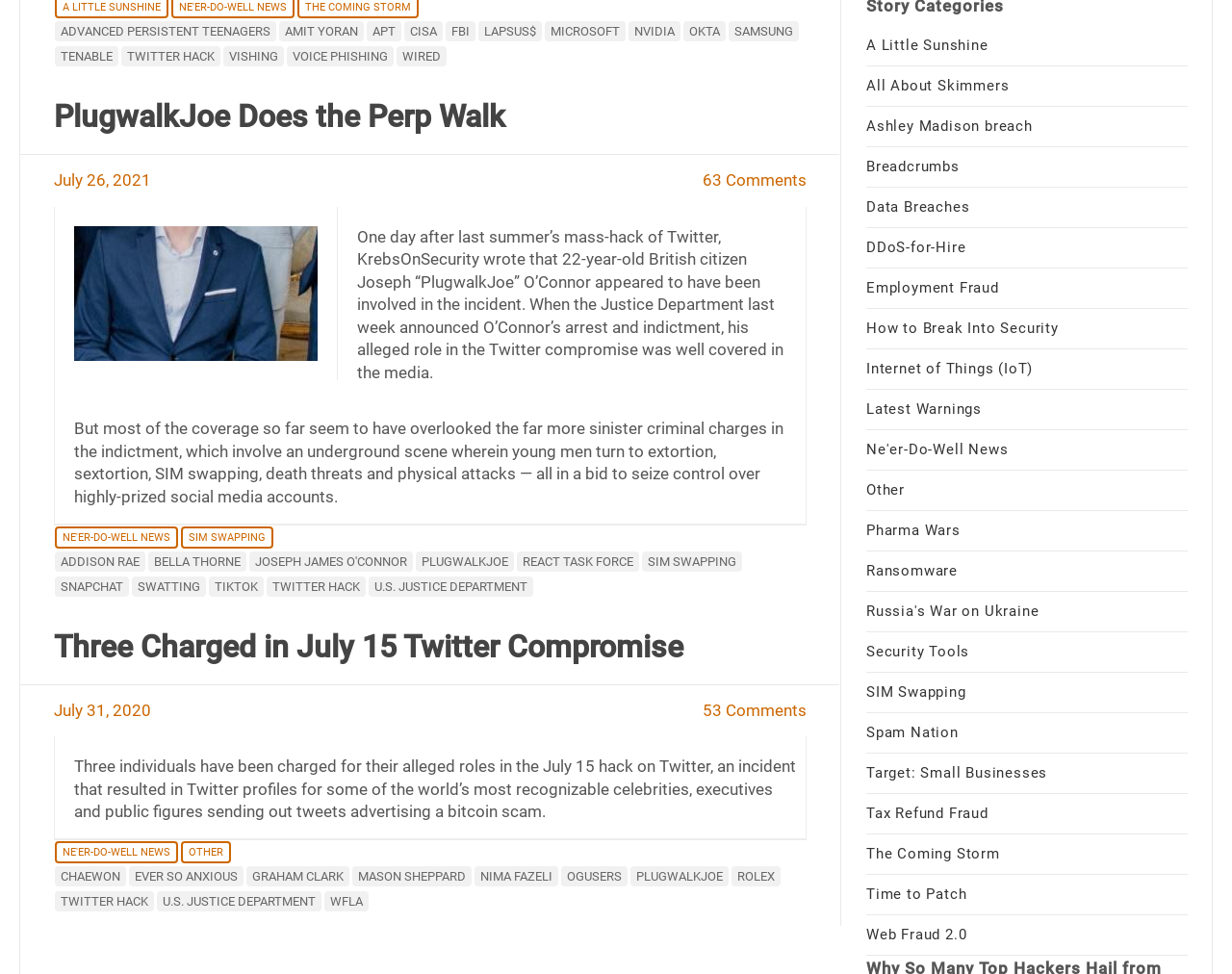Locate the bounding box coordinates of the element to click to perform the following action: 'Click on 'PlugwalkJoe Does the Perp Walk''. The coordinates should be given as four float values between 0 and 1, in the form of [left, top, right, bottom].

[0.043, 0.101, 0.41, 0.138]